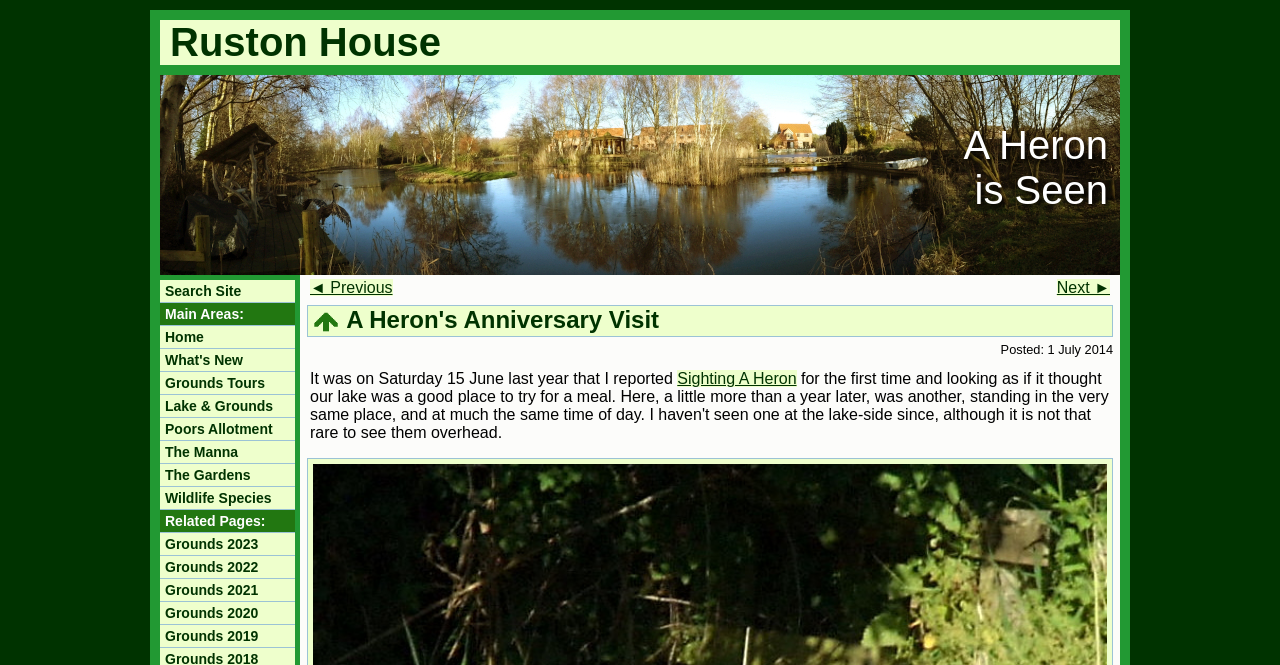Determine the bounding box coordinates for the UI element matching this description: "Sighting A Heron".

[0.529, 0.556, 0.622, 0.582]